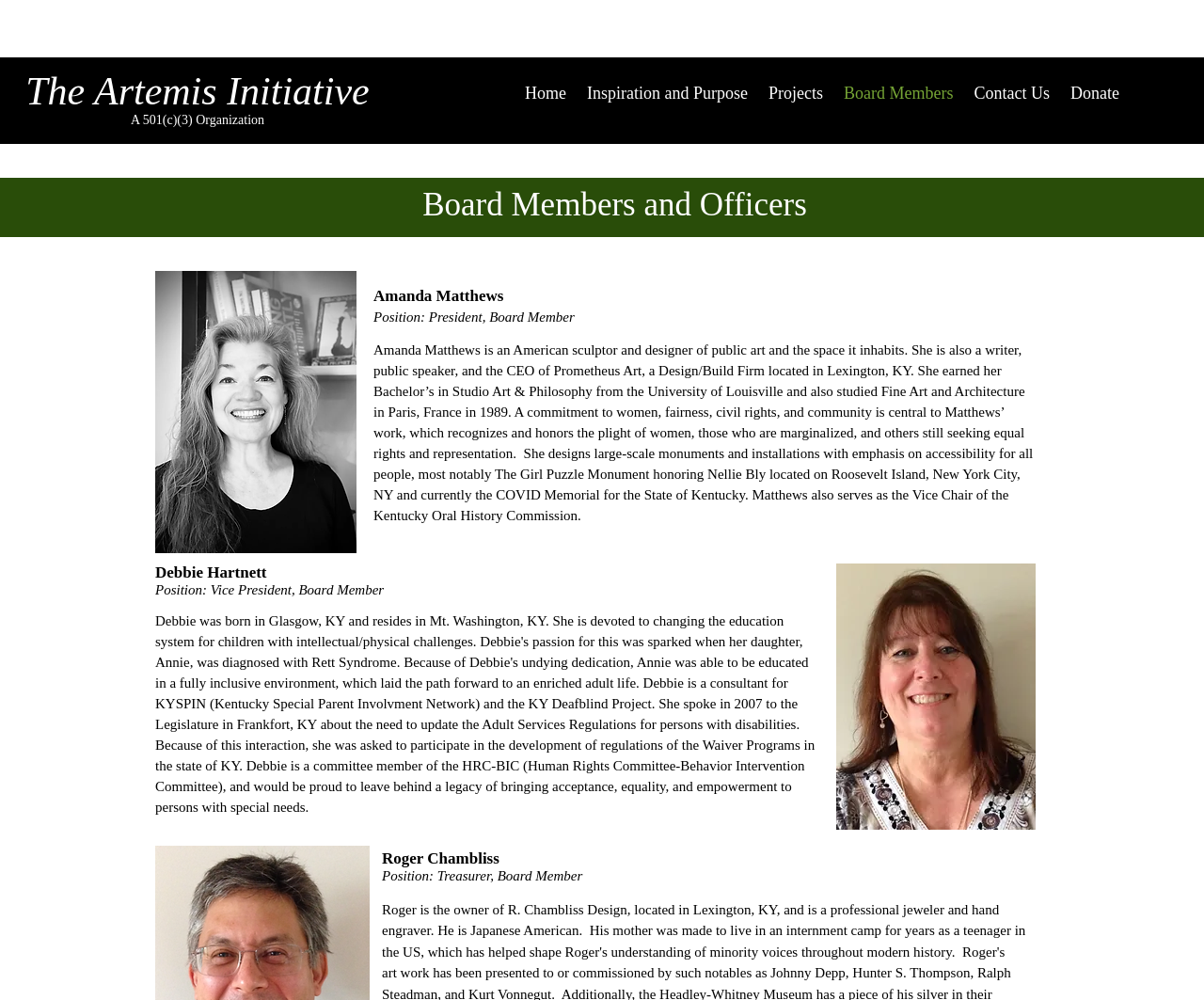Can you give a detailed response to the following question using the information from the image? What is the name of the organization mentioned in the webpage?

I found this information by looking at the top of the webpage, where it mentions 'The Artemis Initiative' as the organization's name.